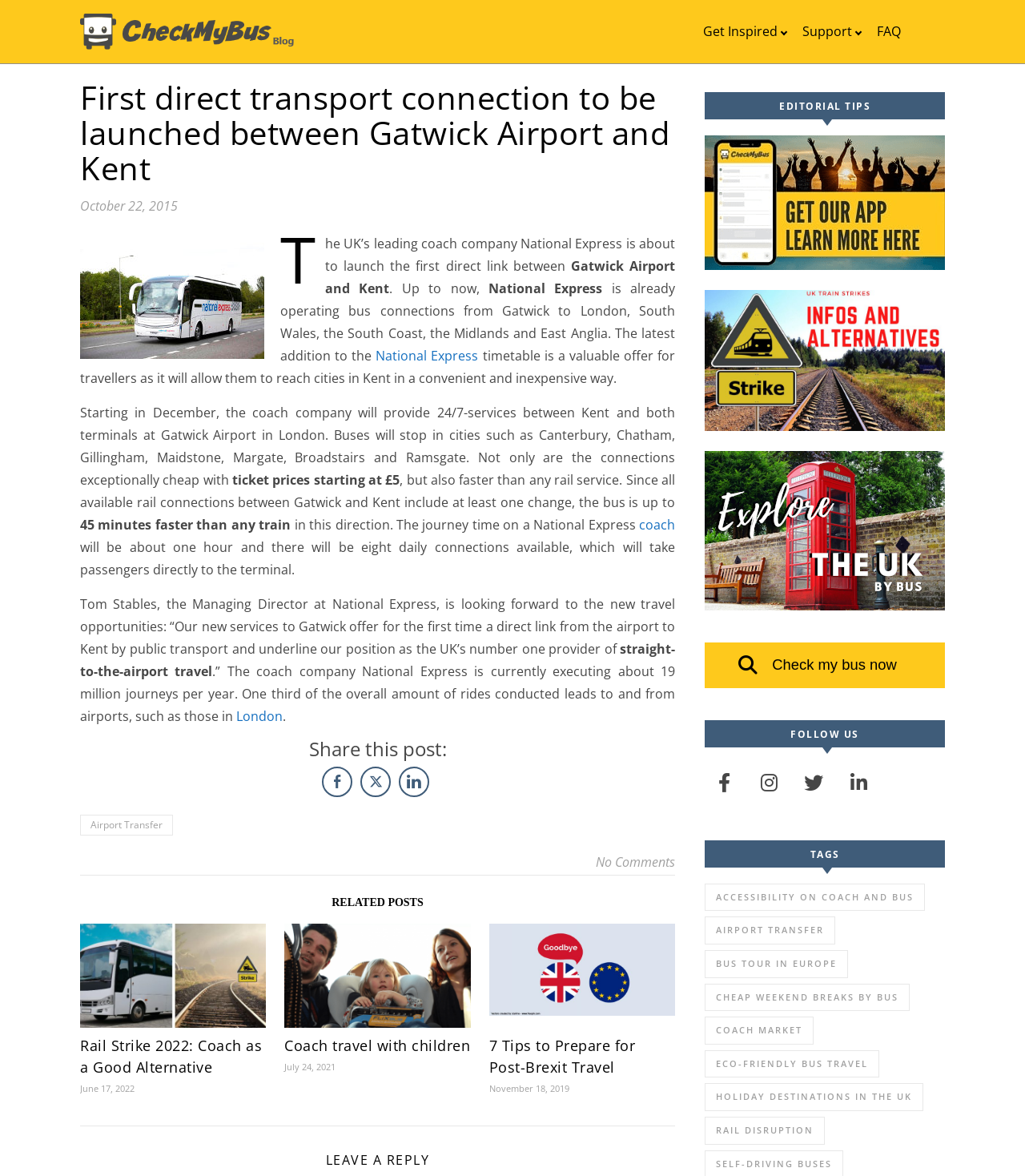Using the provided element description: "alt="Anderson Valley Advertiser"", determine the bounding box coordinates of the corresponding UI element in the screenshot.

None